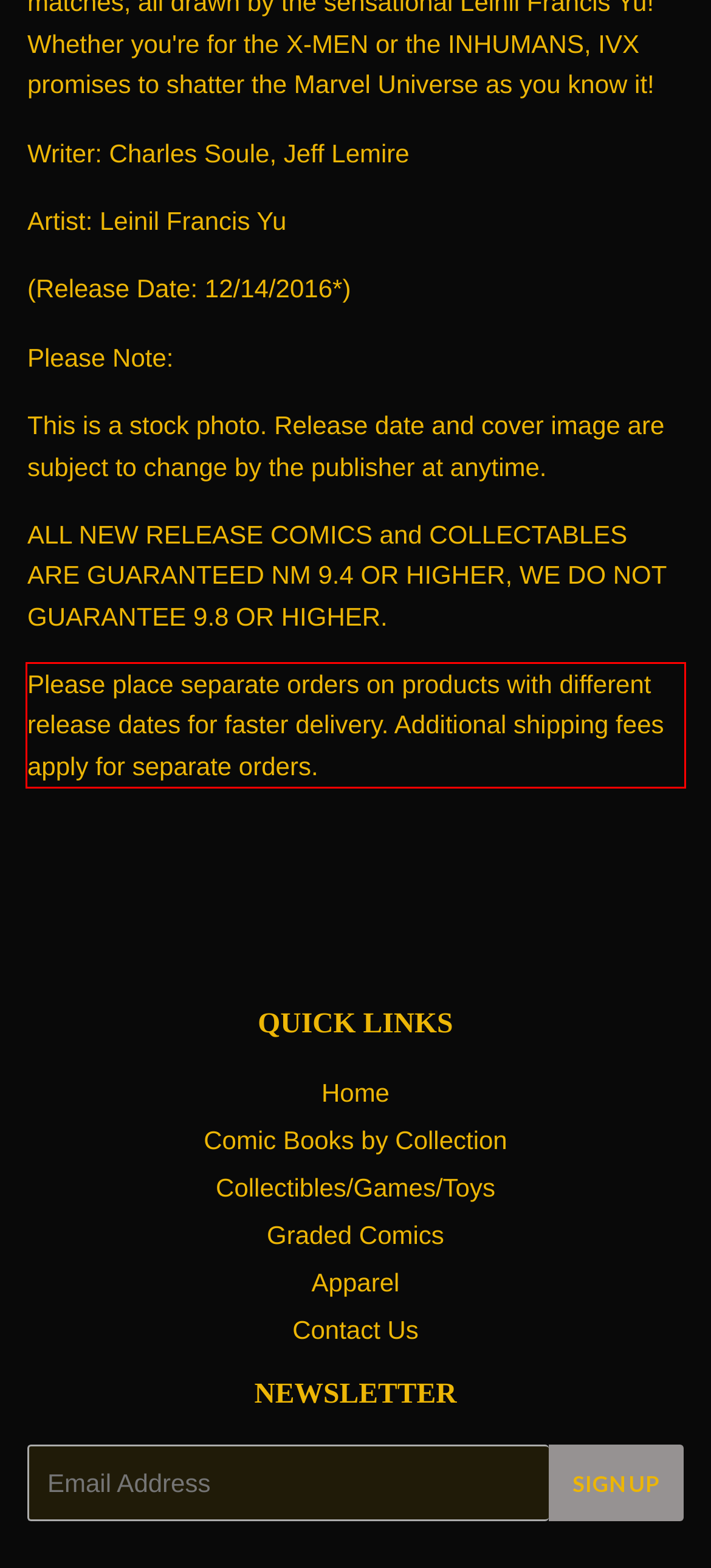Analyze the webpage screenshot and use OCR to recognize the text content in the red bounding box.

Please place separate orders on products with different release dates for faster delivery. Additional shipping fees apply for separate orders.